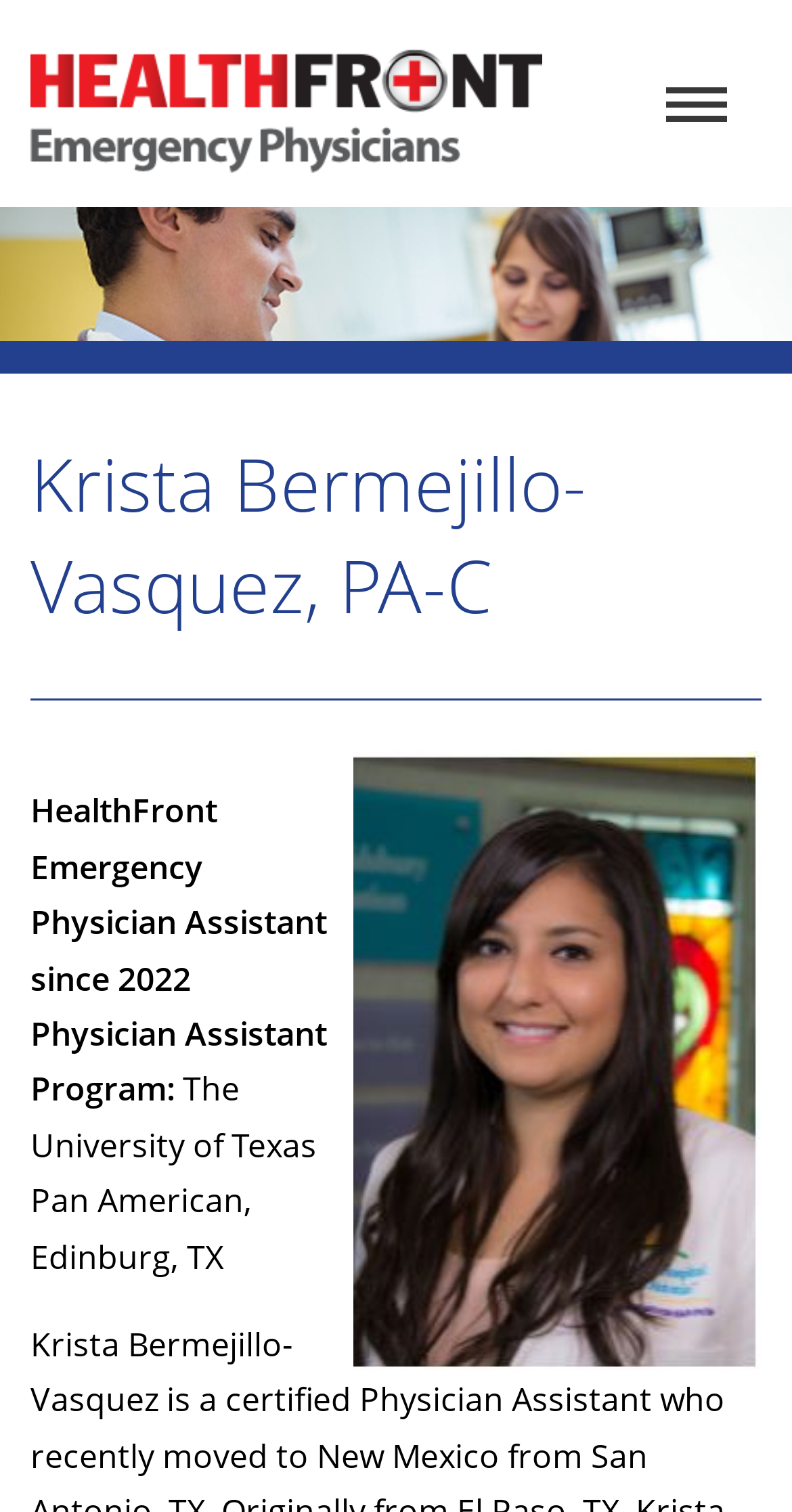What is the purpose of the button on the top right?
Refer to the image and provide a thorough answer to the question.

The button on the top right has no OCR text or element description, making it unclear what its purpose is. It could be a navigation button, a settings button, or something else.